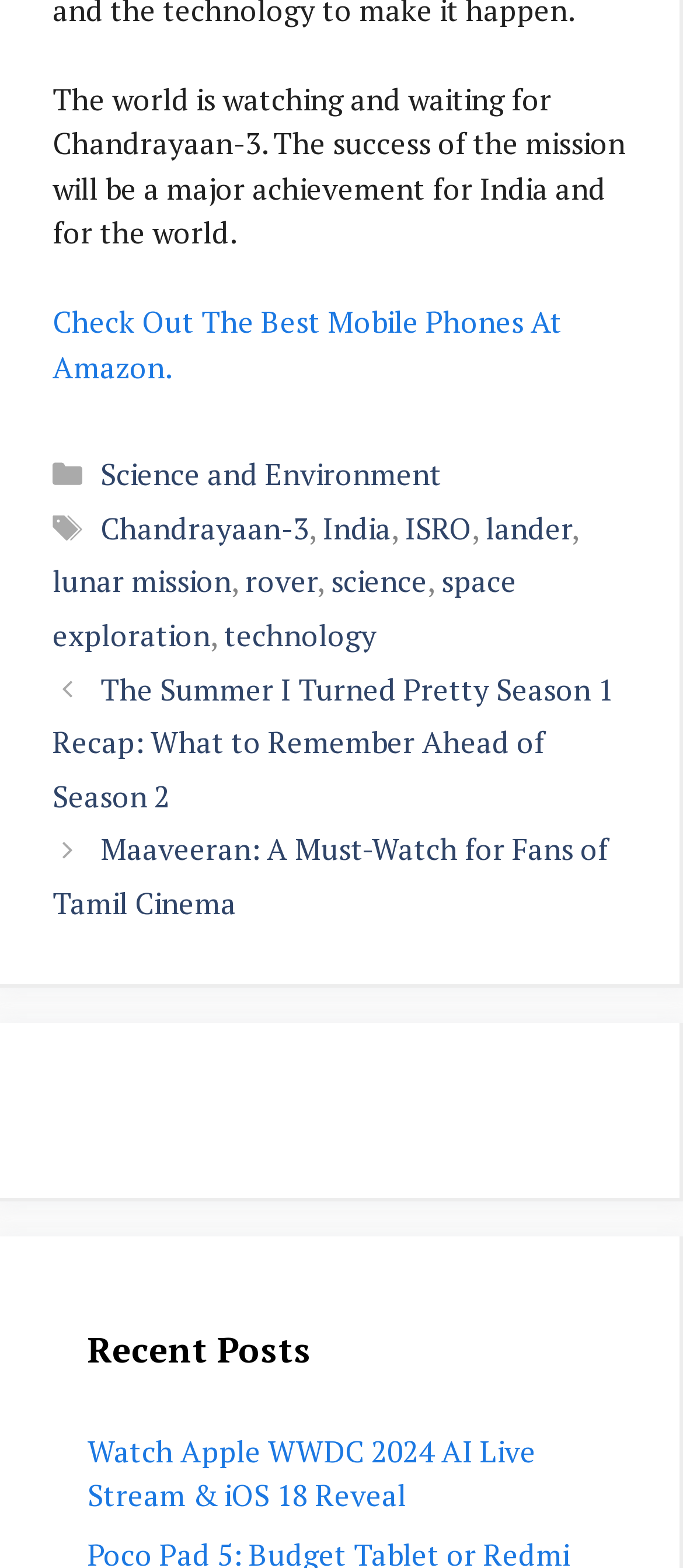Identify the bounding box of the HTML element described here: "Science and Environment". Provide the coordinates as four float numbers between 0 and 1: [left, top, right, bottom].

[0.147, 0.29, 0.647, 0.315]